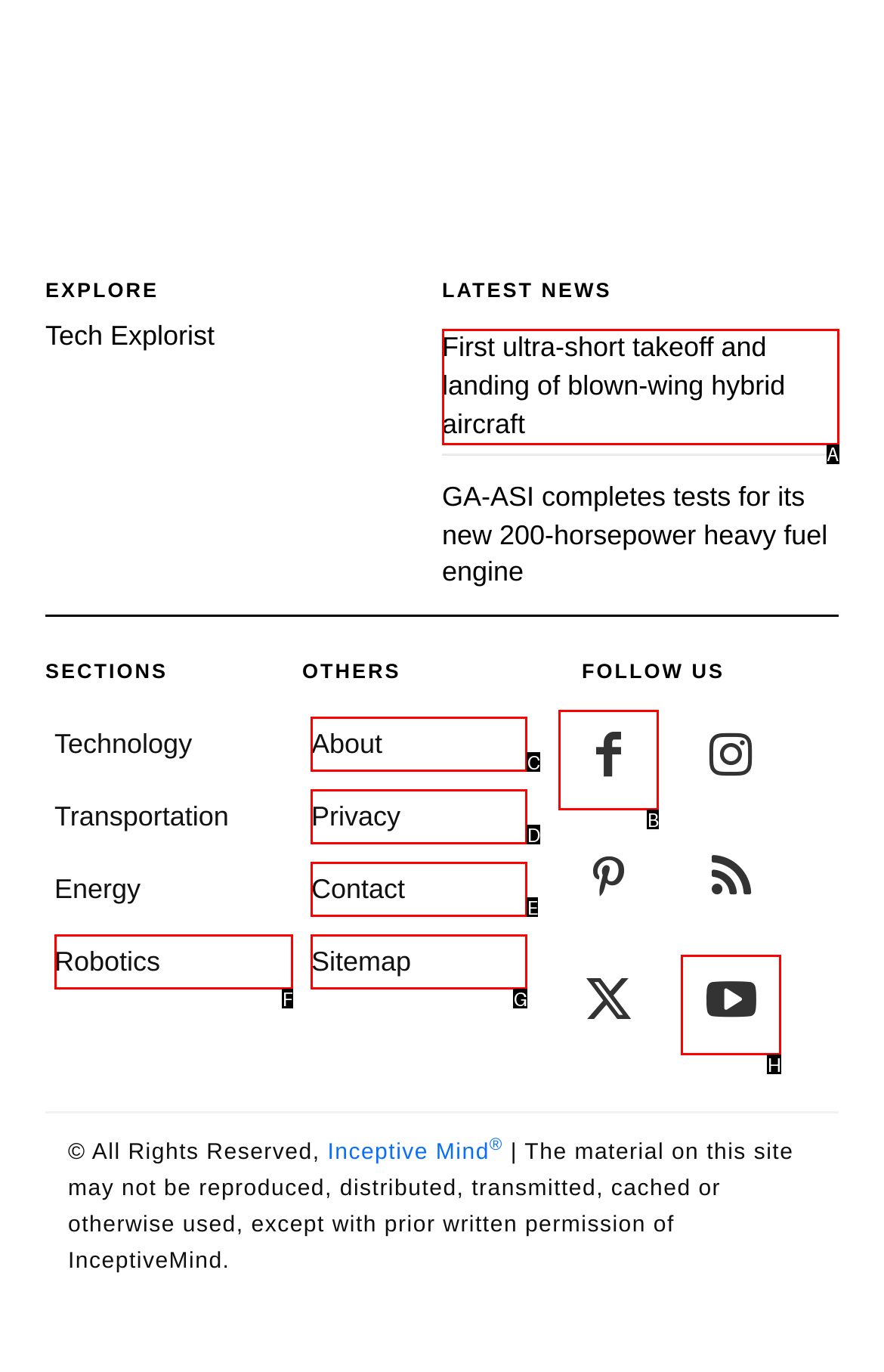Choose the correct UI element to click for this task: Read the latest news about 'First ultra-short takeoff and landing of blown-wing hybrid aircraft' Answer using the letter from the given choices.

A